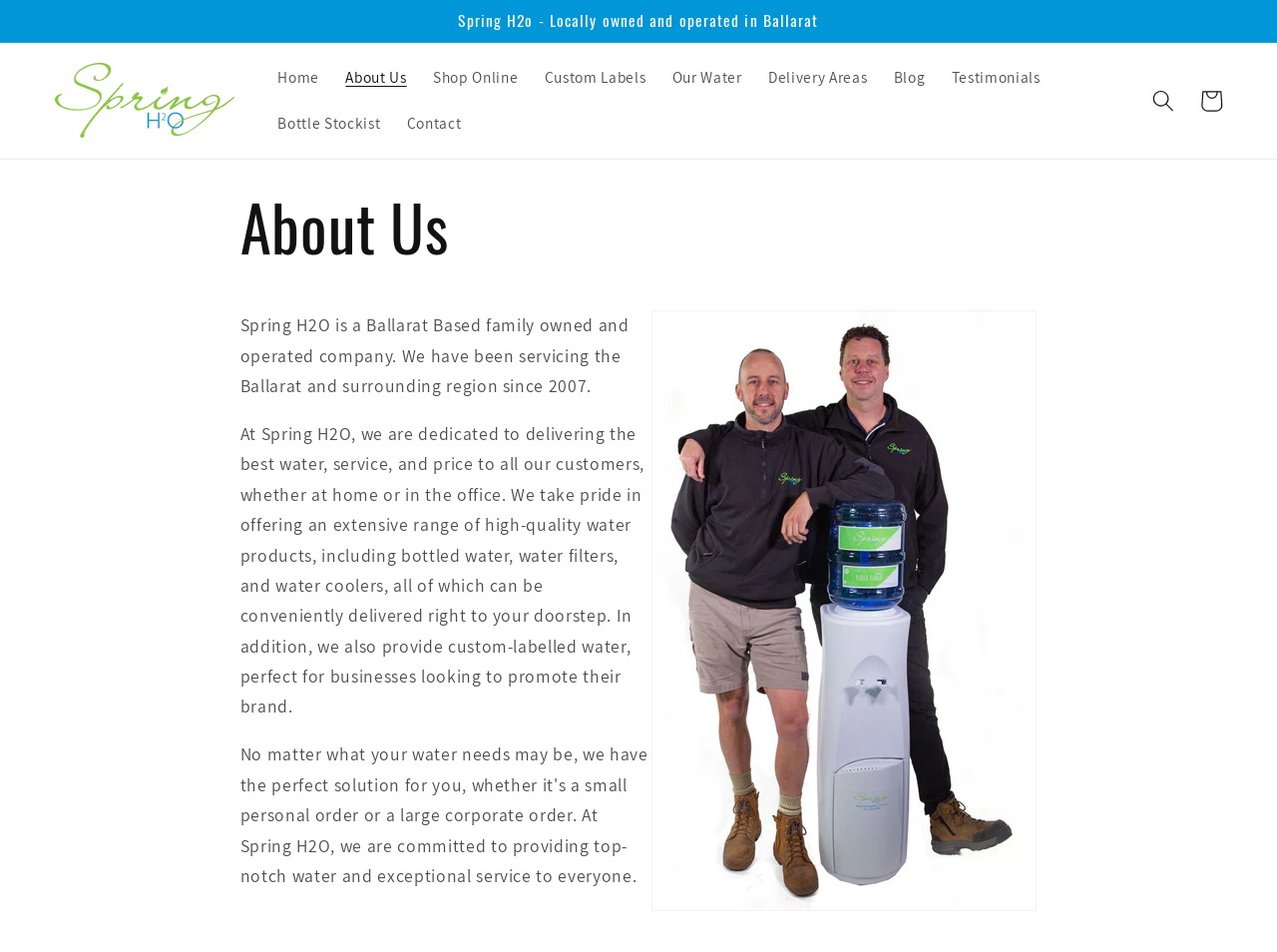What is the main product offered by Spring H2O?
Answer the question with detailed information derived from the image.

From the static text 'We take pride in offering an extensive range of high-quality water products...', we can conclude that the main product offered by Spring H2O is water.